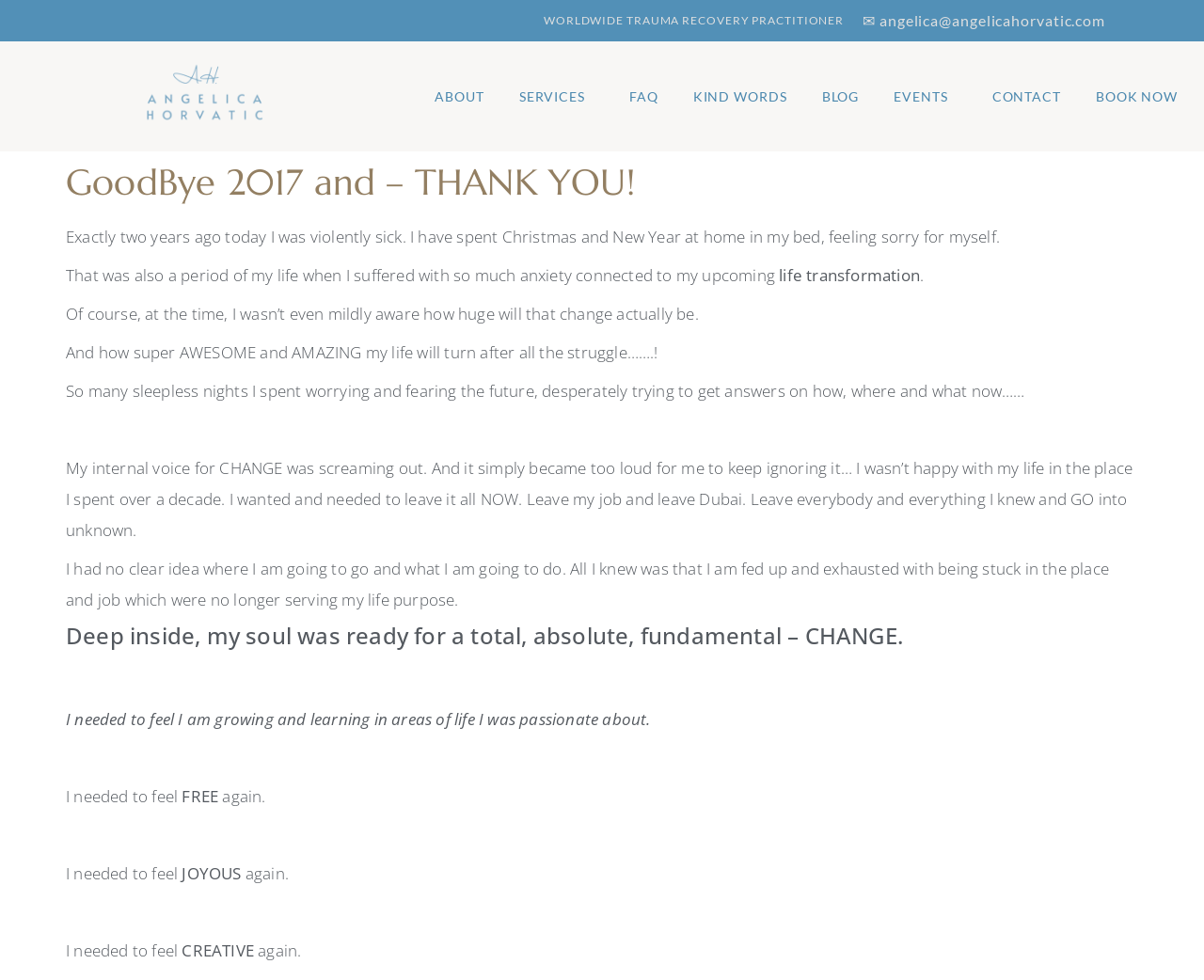What was the author's previous location?
Your answer should be a single word or phrase derived from the screenshot.

Dubai